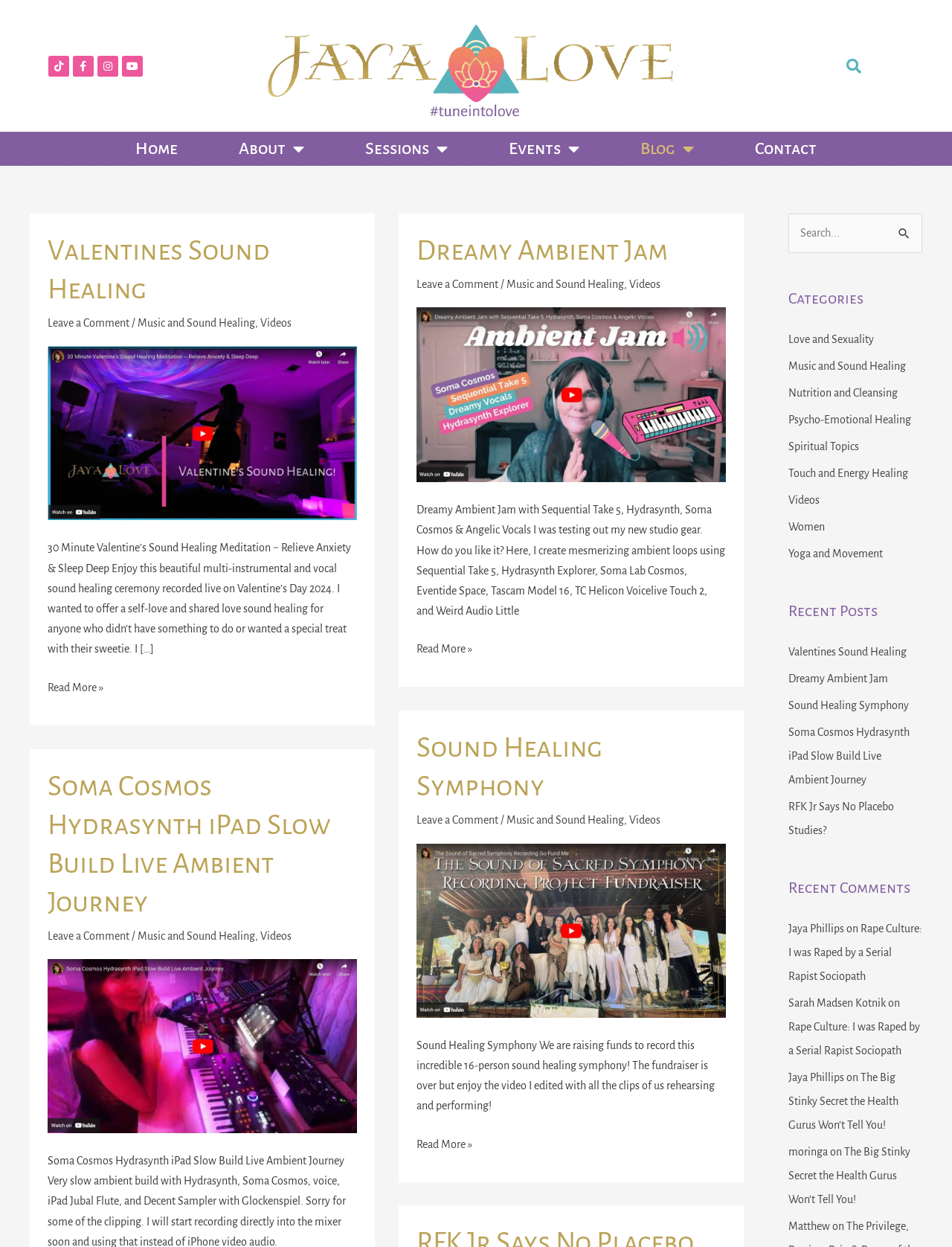Find the bounding box coordinates of the element I should click to carry out the following instruction: "Click on the Tiktok link".

[0.05, 0.044, 0.072, 0.061]